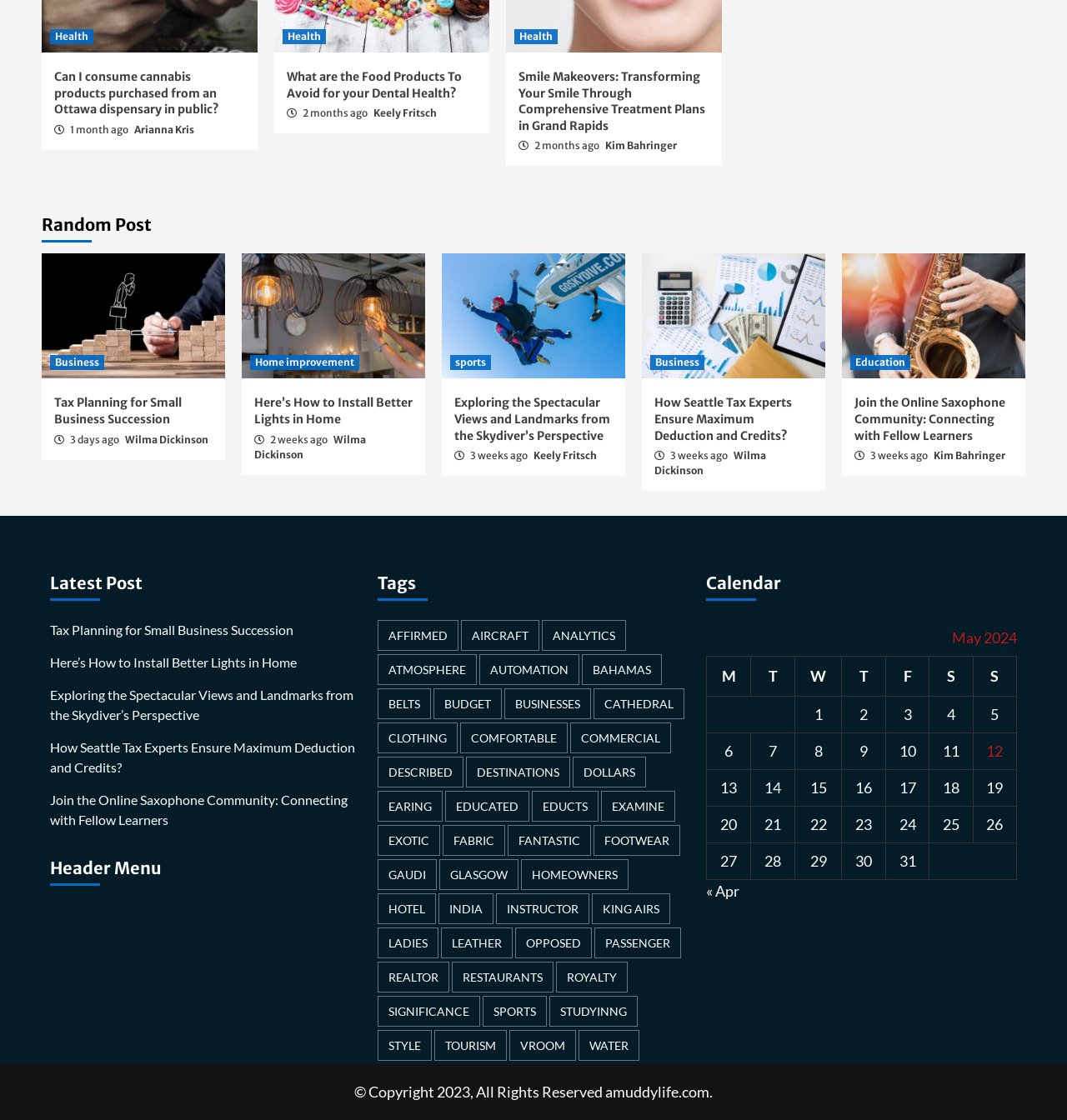How many posts are listed under the 'Latest Post' section? Observe the screenshot and provide a one-word or short phrase answer.

5